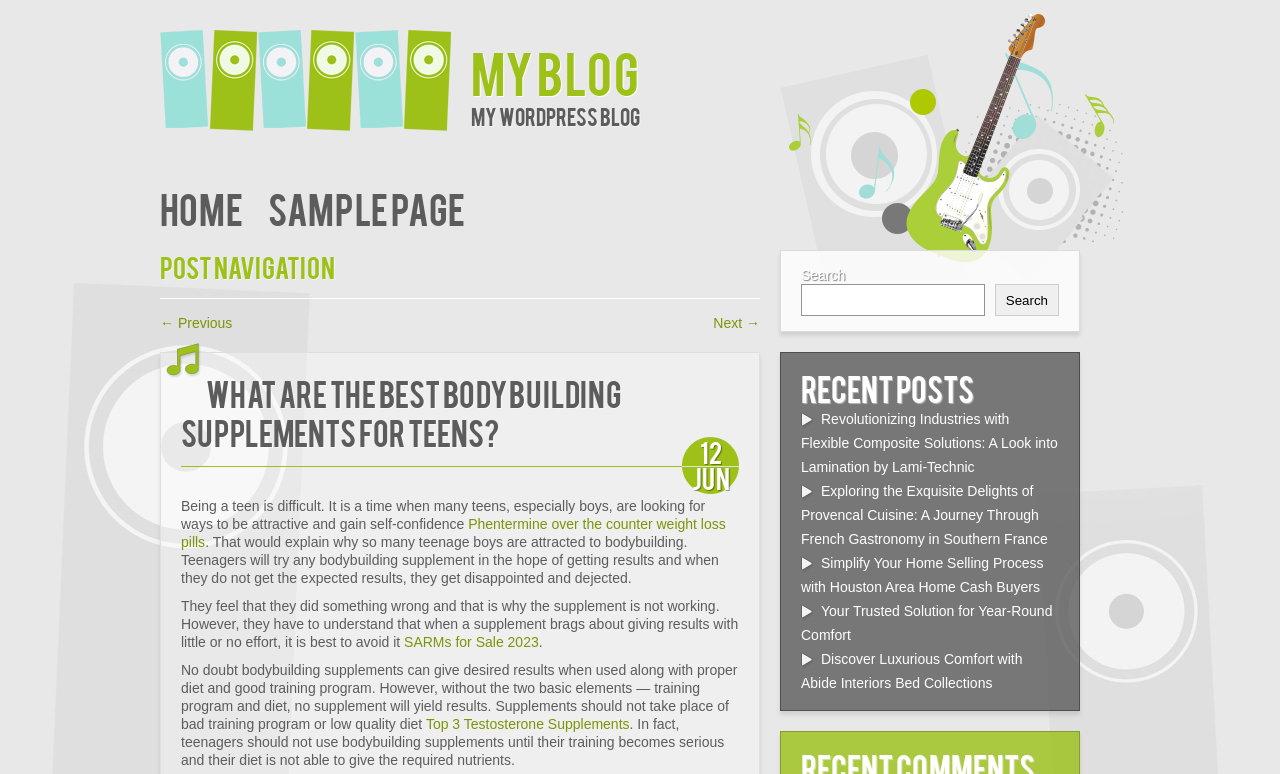Provide an in-depth description of the elements and layout of the webpage.

The webpage appears to be a blog titled "My Blog" with a logo at the top left corner. The logo is an image with a link to the blog's homepage. To the right of the logo, there is a heading that reads "My Blog" and another heading below it that reads "My WordPress Blog".

Below the headings, there is a navigation menu with links to "Home" and "Sample Page". Further down, there is a section with a heading that reads "Post navigation" and links to "← Previous" and "Next →".

The main content of the webpage is an article titled "What Are the Best Bodybuilding Supplements For Teens?" with a publication date of "12 Jun". The article starts with a paragraph that discusses the challenges of being a teenager and the desire to be attractive and gain self-confidence. There is a link to "Phentermine over the counter weight loss pills" within the paragraph.

The article continues with several paragraphs that discuss the importance of proper diet and training program when using bodybuilding supplements. There are links to "SARMs for Sale 2023" and "Top 3 Testosterone Supplements" within the paragraphs.

To the right of the article, there is a search bar with a button and a heading that reads "Recent Posts". Below the search bar, there are links to several recent posts with titles such as "Revolutionizing Industries with Flexible Composite Solutions", "Exploring the Exquisite Delights of Provencal Cuisine", and "Simplify Your Home Selling Process with Houston Area Home Cash Buyers".

Overall, the webpage has a simple layout with a focus on the article and navigation menu at the top. The search bar and recent posts section are located to the right of the article.